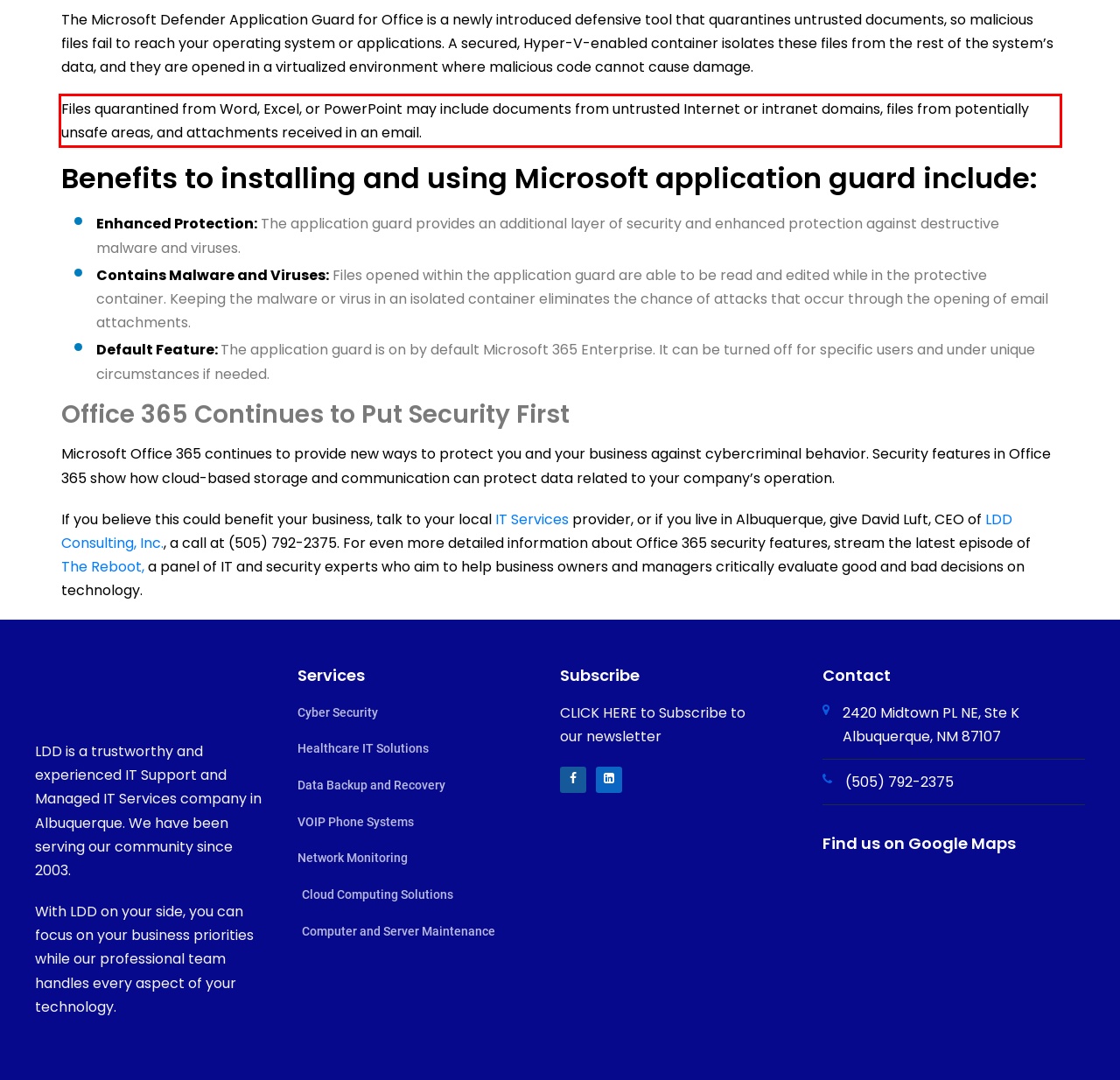In the screenshot of the webpage, find the red bounding box and perform OCR to obtain the text content restricted within this red bounding box.

Files quarantined from Word, Excel, or PowerPoint may include documents from untrusted Internet or intranet domains, files from potentially unsafe areas, and attachments received in an email.